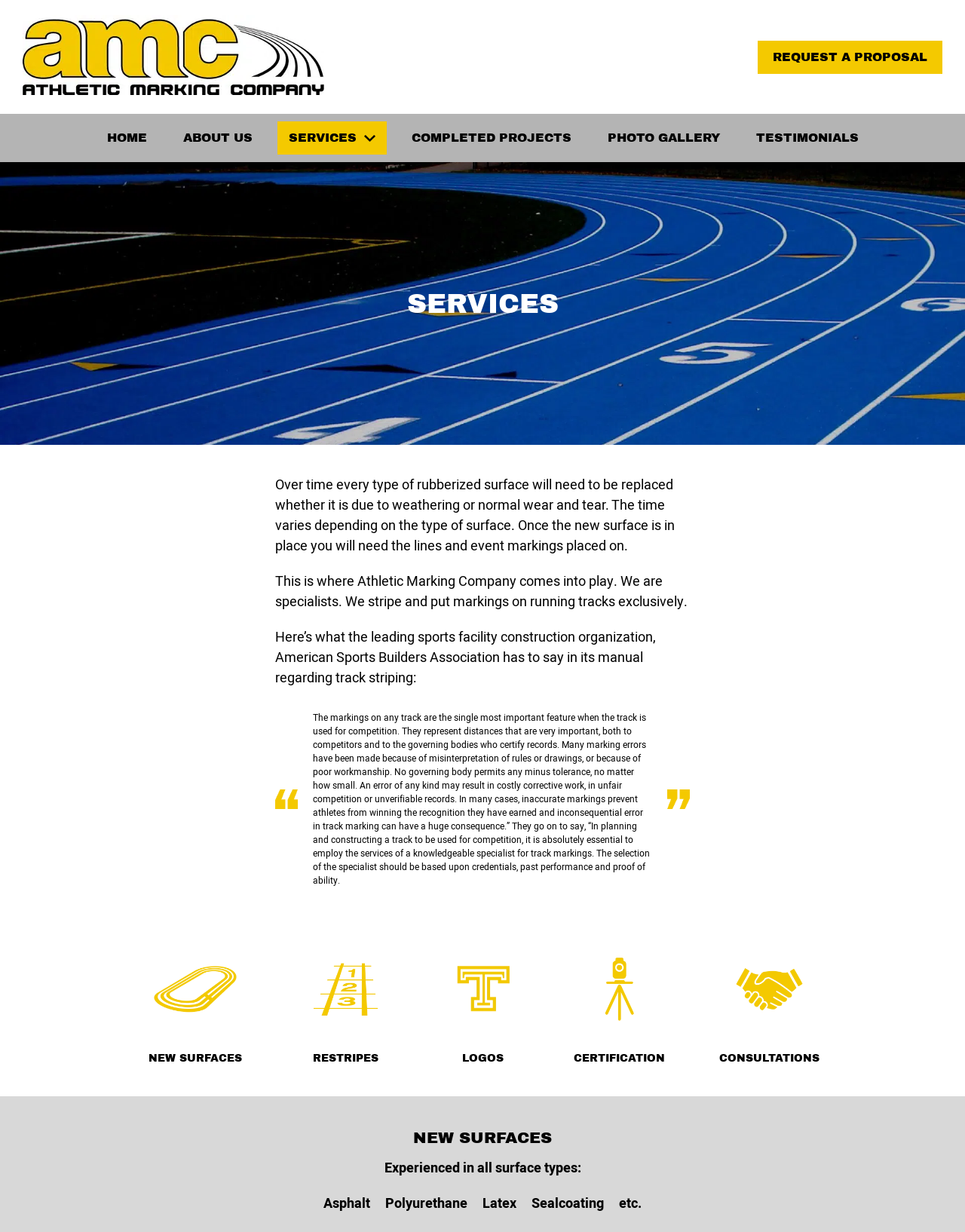Could you locate the bounding box coordinates for the section that should be clicked to accomplish this task: "Click on the 'REQUEST A PROPOSAL' link".

[0.785, 0.033, 0.977, 0.06]